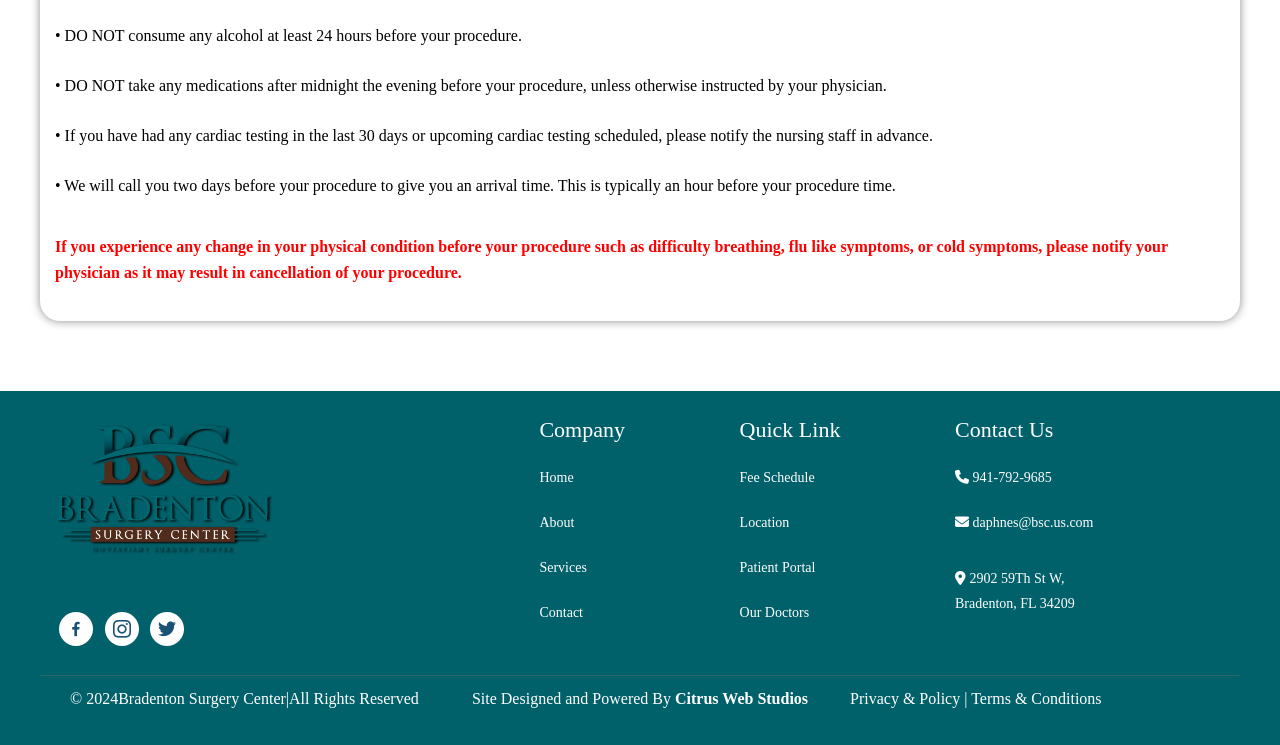Please determine the bounding box coordinates for the UI element described here. Use the format (top-left x, top-left y, bottom-right x, bottom-right y) with values bounded between 0 and 1: Location

[0.578, 0.671, 0.657, 0.732]